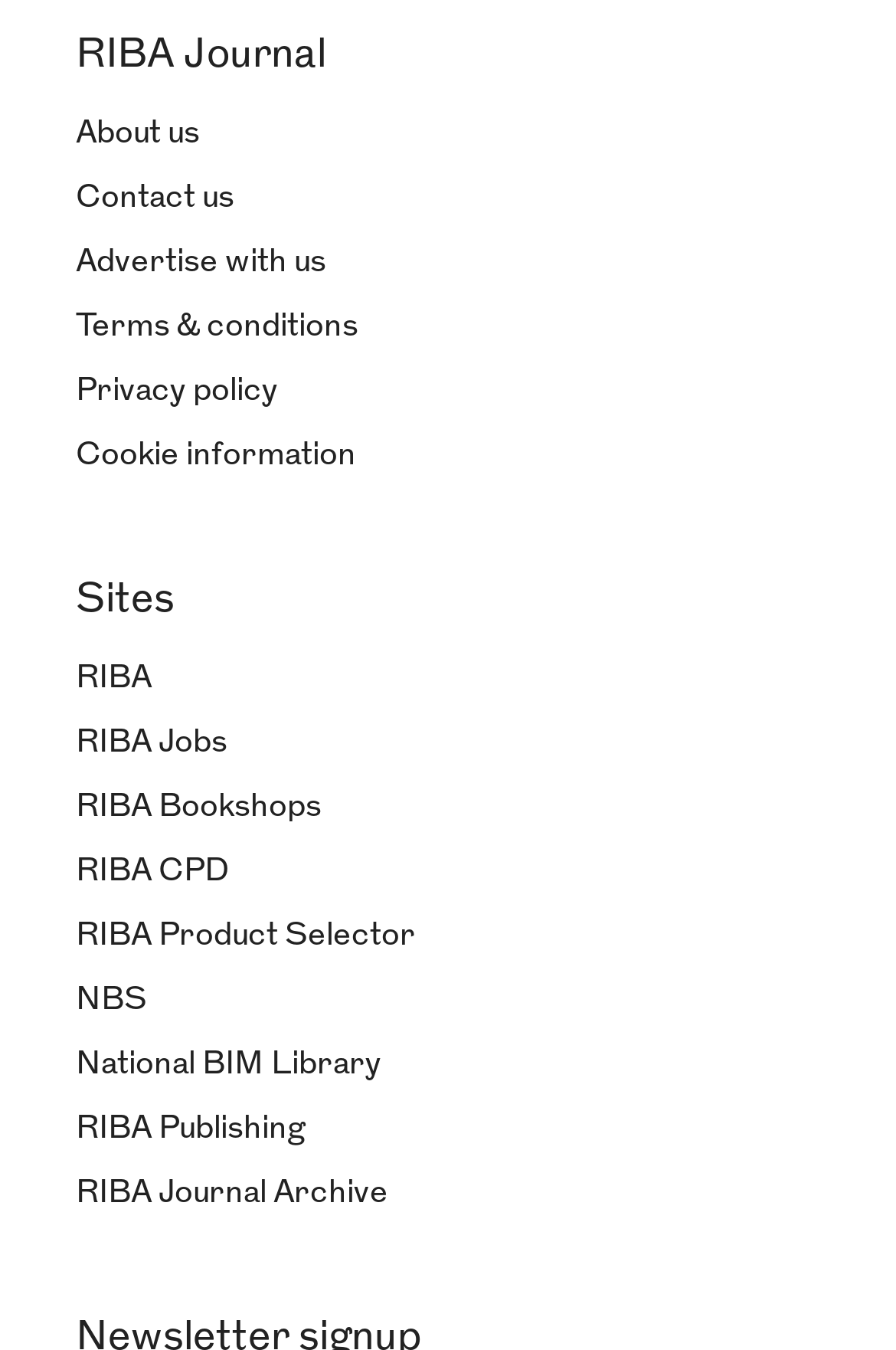What is the second link under 'About us'?
We need a detailed and exhaustive answer to the question. Please elaborate.

By examining the links under the 'About us' section, we can see that the second link is 'Contact us', which is located below 'About us' and above 'Advertise with us'.